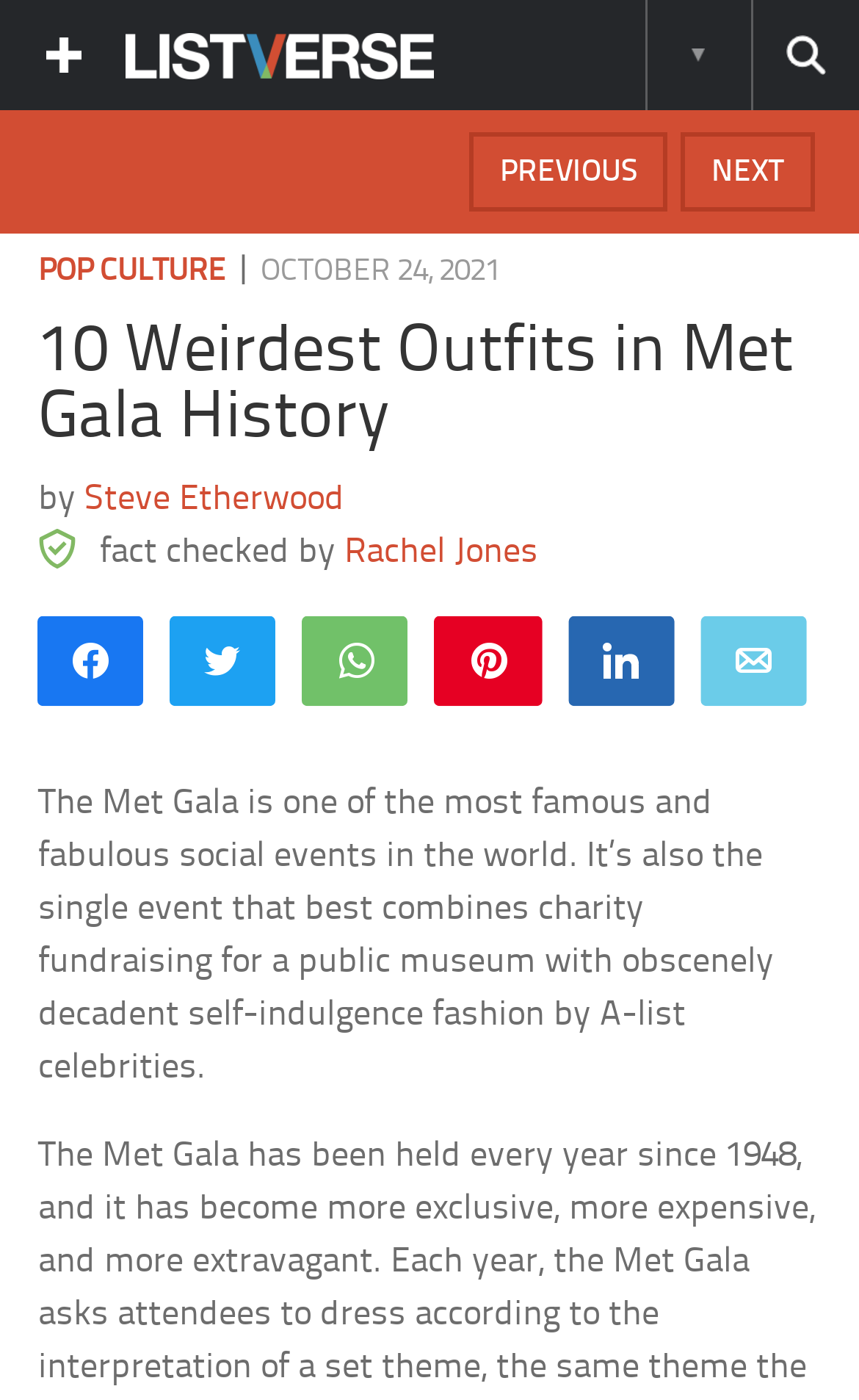What is the name of the event described in the article?
Please answer the question as detailed as possible based on the image.

The article is about the Met Gala, which is described as one of the most famous and fabulous social events in the world. The event combines charity fundraising for a public museum with fashion by A-list celebrities.